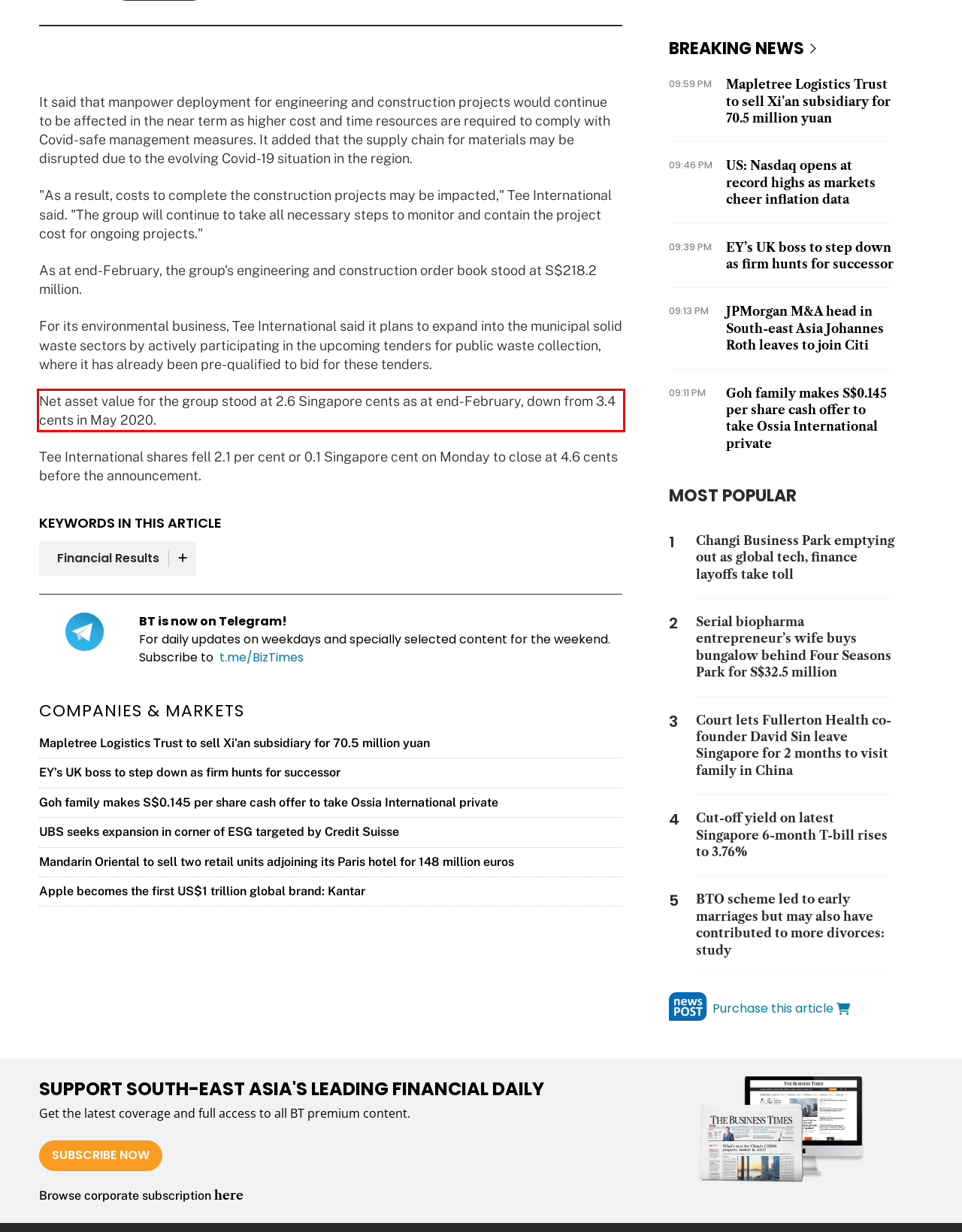Given a screenshot of a webpage, locate the red bounding box and extract the text it encloses.

Net asset value for the group stood at 2.6 Singapore cents as at end-February, down from 3.4 cents in May 2020.